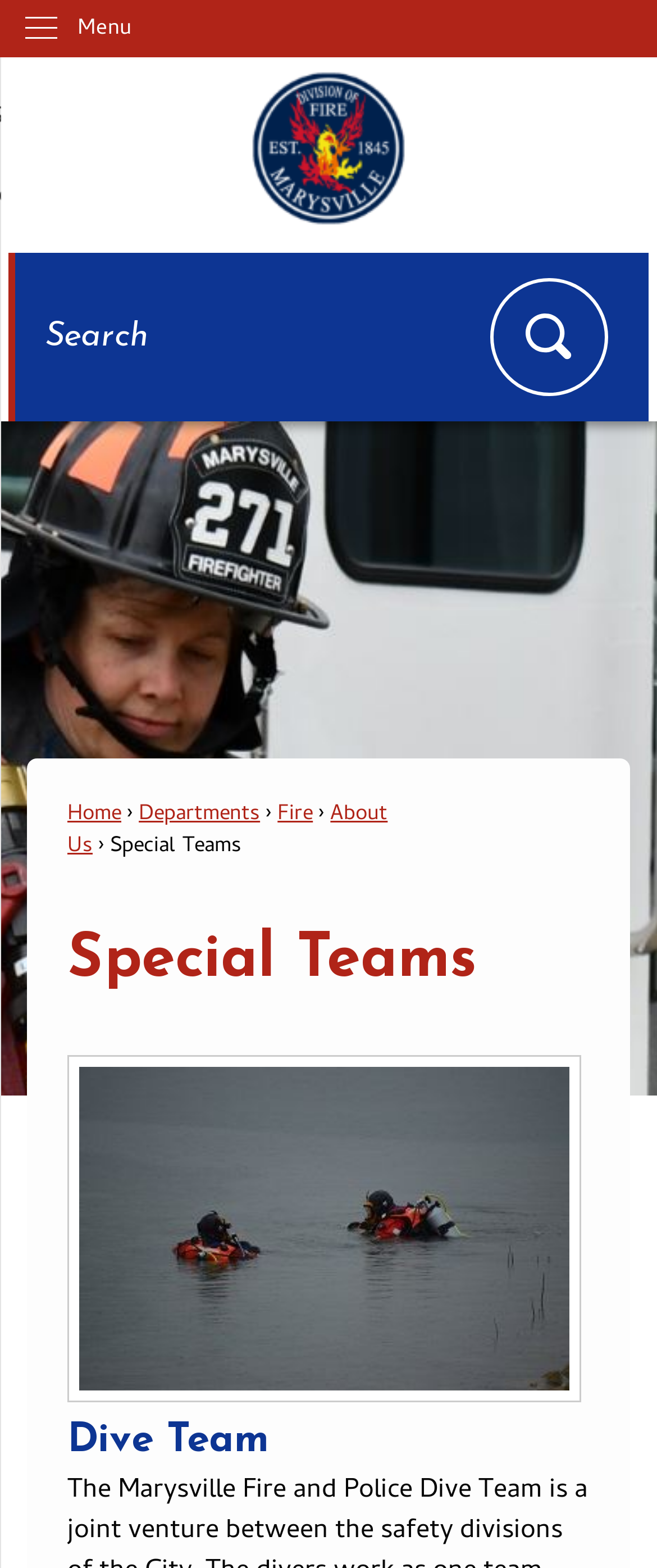Please identify the bounding box coordinates of the area that needs to be clicked to fulfill the following instruction: "Go to Marysville OH Fire Homepage."

[0.041, 0.041, 0.959, 0.148]